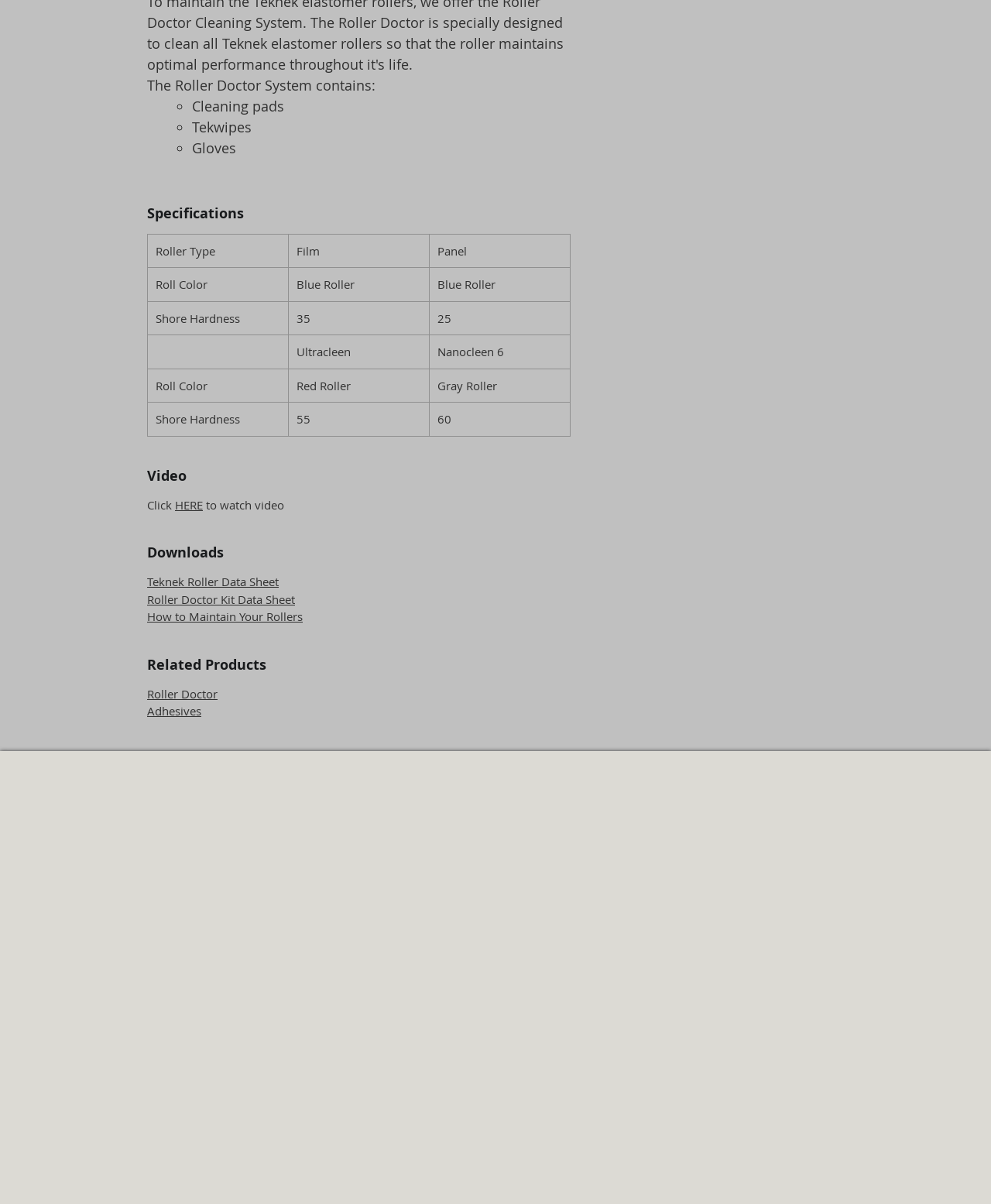What are the components of the Roller Doctor System?
Could you answer the question with a detailed and thorough explanation?

Based on the list provided on the webpage, the components of the Roller Doctor System are listed as Cleaning pads, Tekwipes, and Gloves.